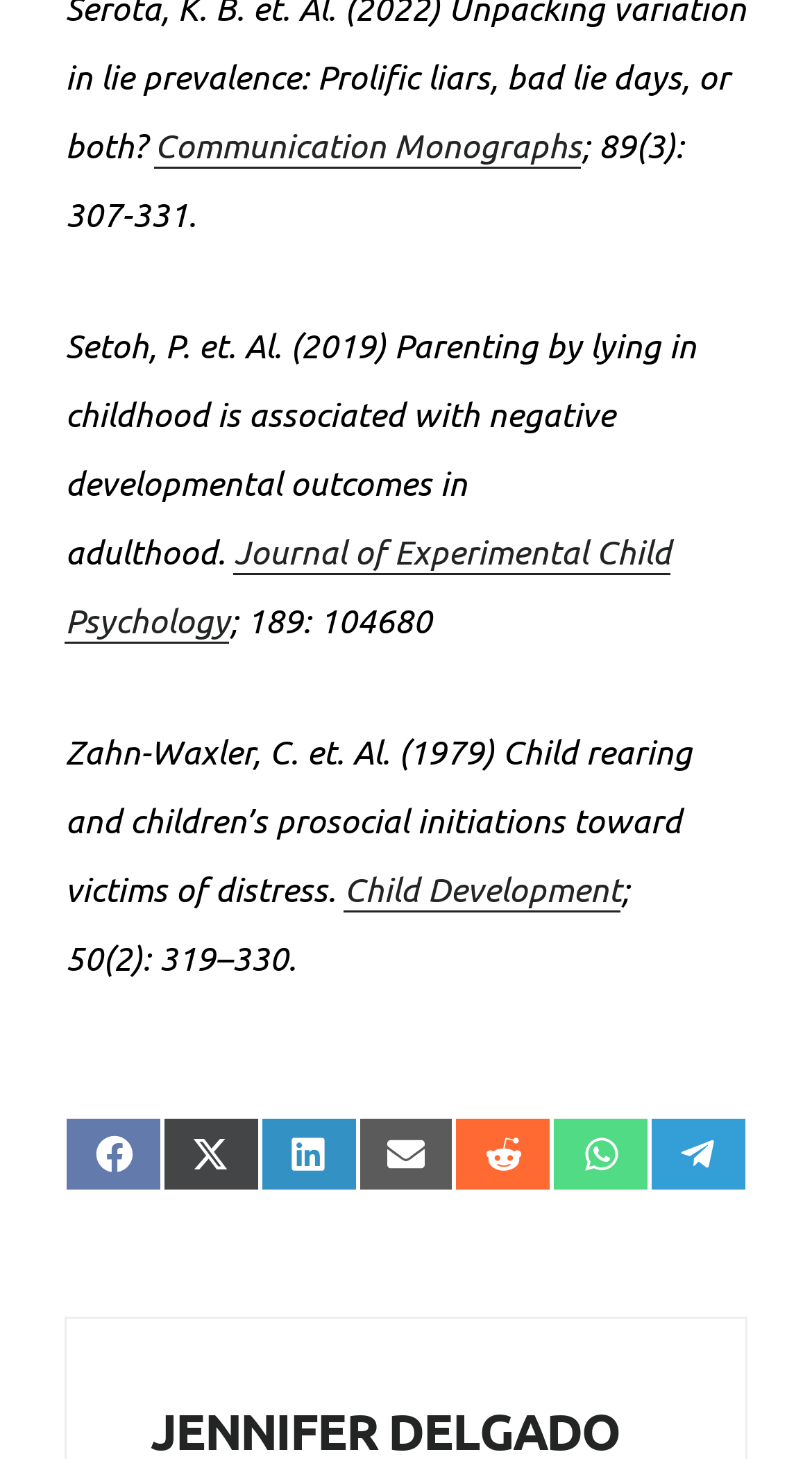Please determine the bounding box coordinates of the element to click in order to execute the following instruction: "Check 'Equipment'". The coordinates should be four float numbers between 0 and 1, specified as [left, top, right, bottom].

None